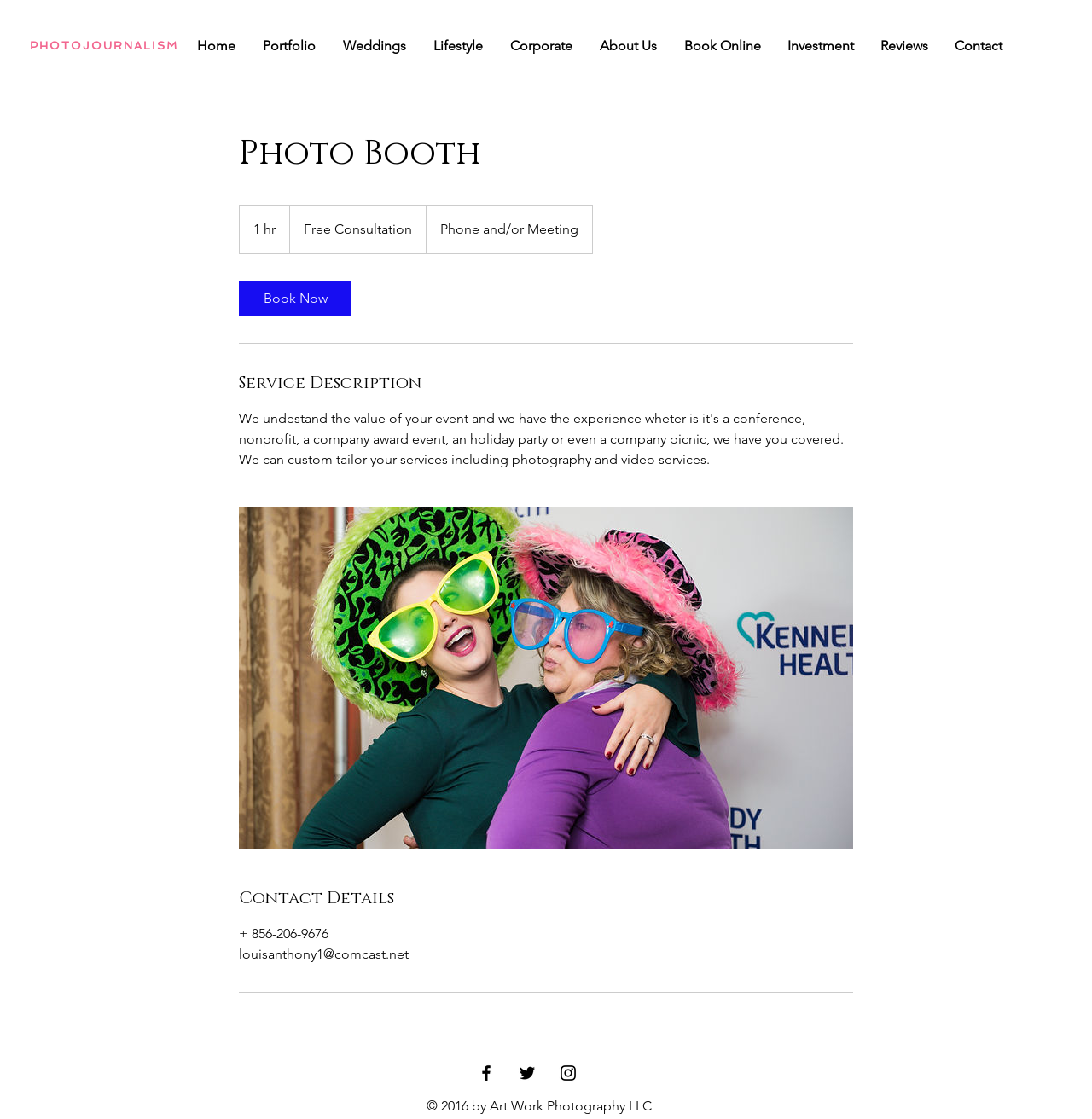What type of event is the photo booth service for?
Respond to the question with a single word or phrase according to the image.

Corporate events